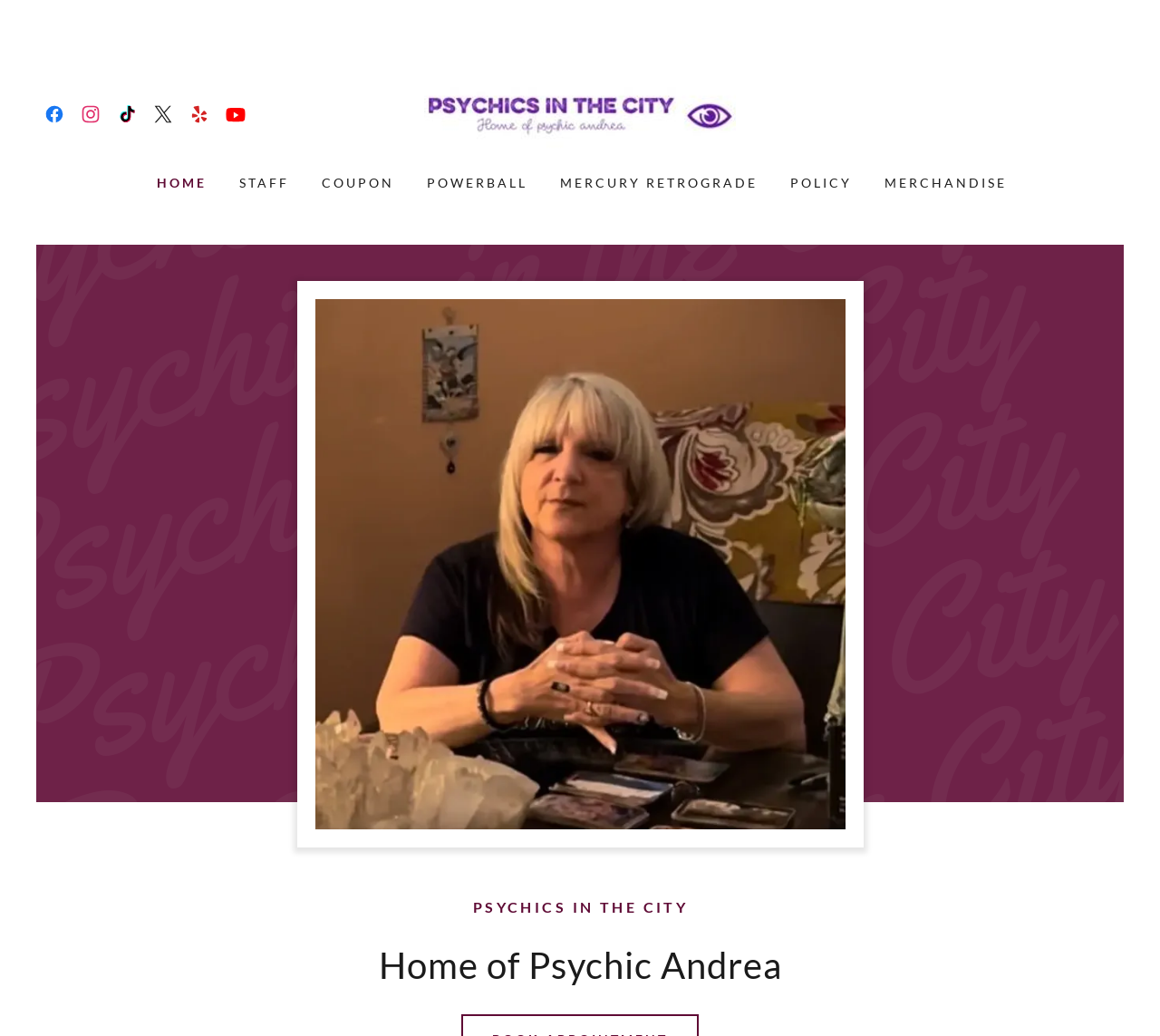What are the main navigation links?
Using the visual information, respond with a single word or phrase.

HOME, STAFF, COUPON, POWERBALL, MERCURY RETROGRADE, POLICY, MERCHANDISE